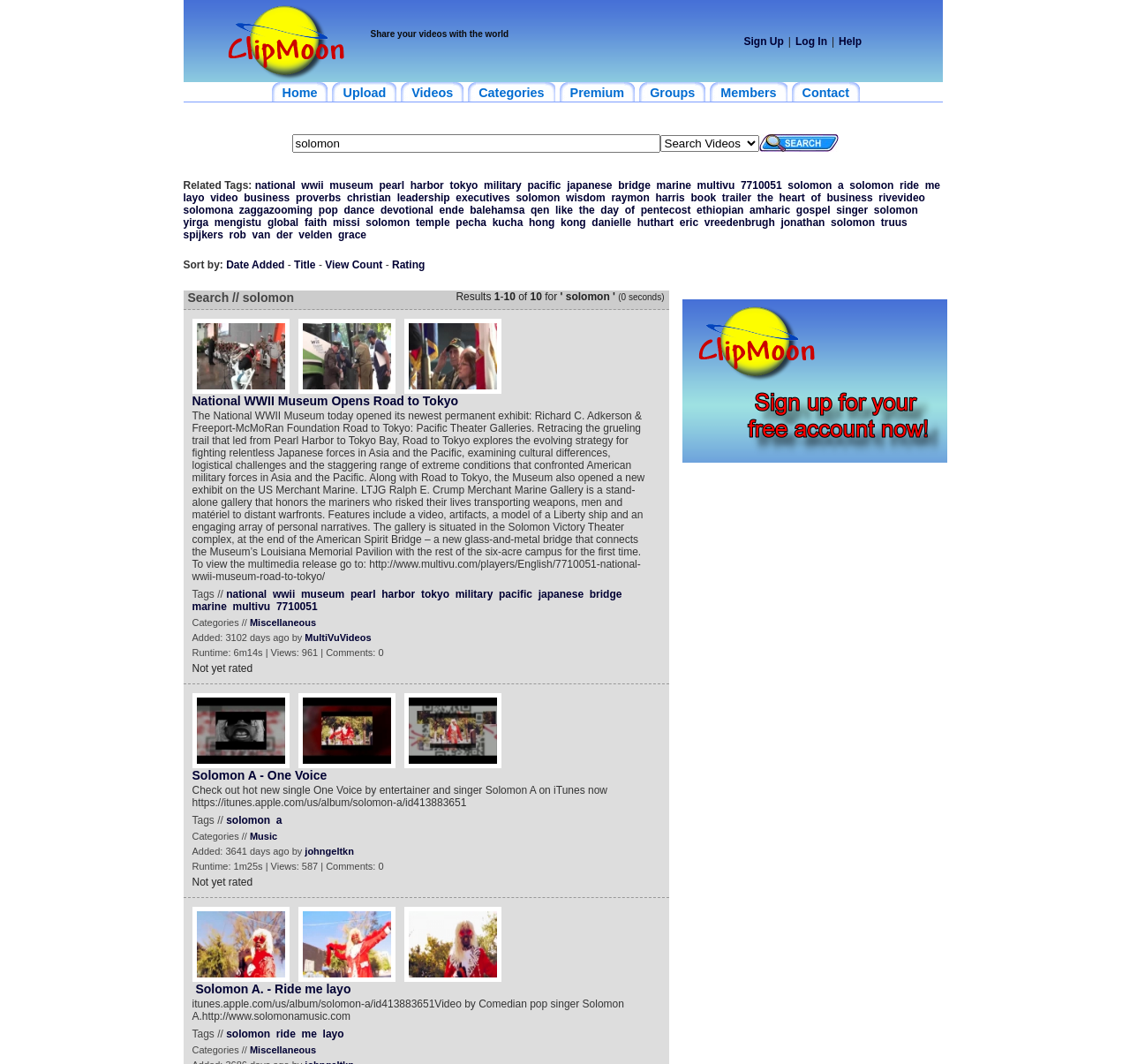What are the related search terms?
Refer to the image and offer an in-depth and detailed answer to the question.

The webpage displays a list of related search terms, including national, WWII, museum, pearl harbor, tokyo, military, and pacific, which may be relevant to the user's search query.